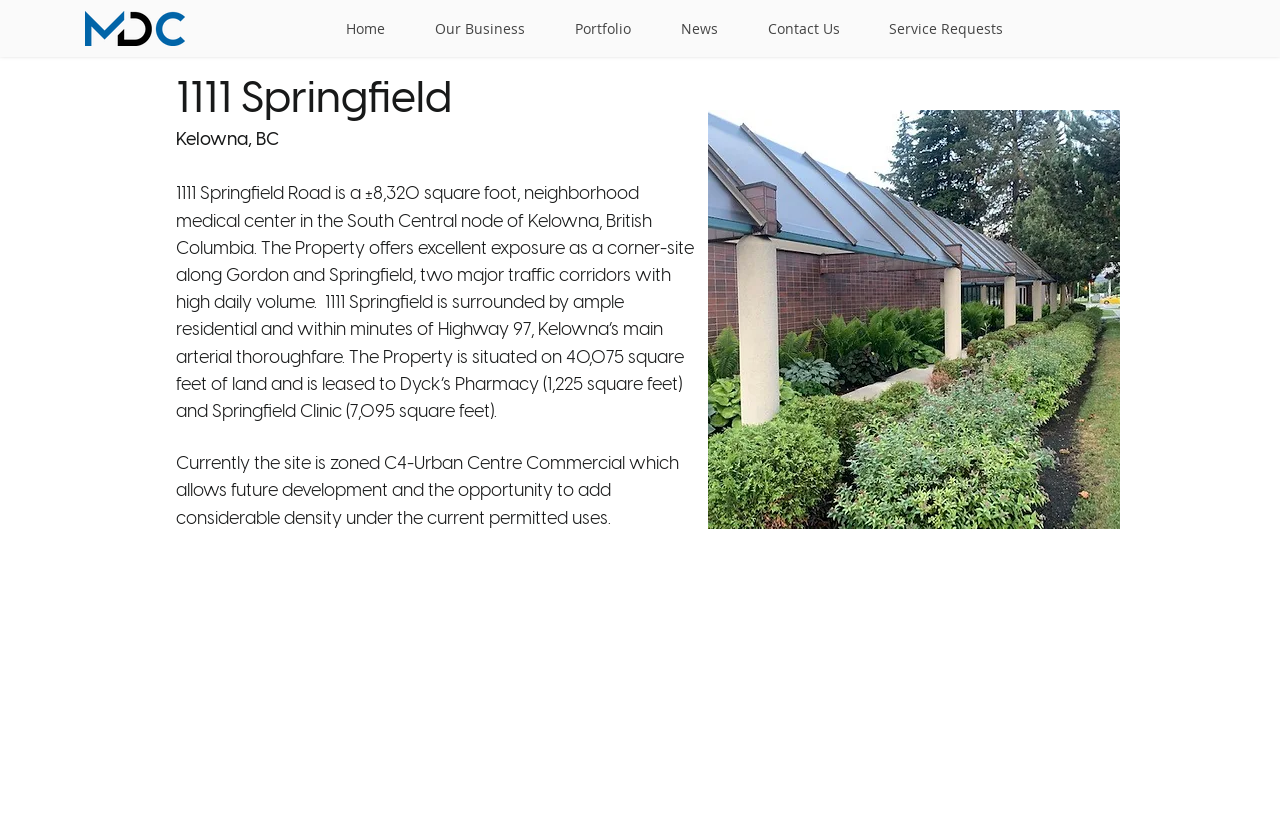What is the name of the pharmacy leasing the property? Please answer the question using a single word or phrase based on the image.

Dyck's Pharmacy